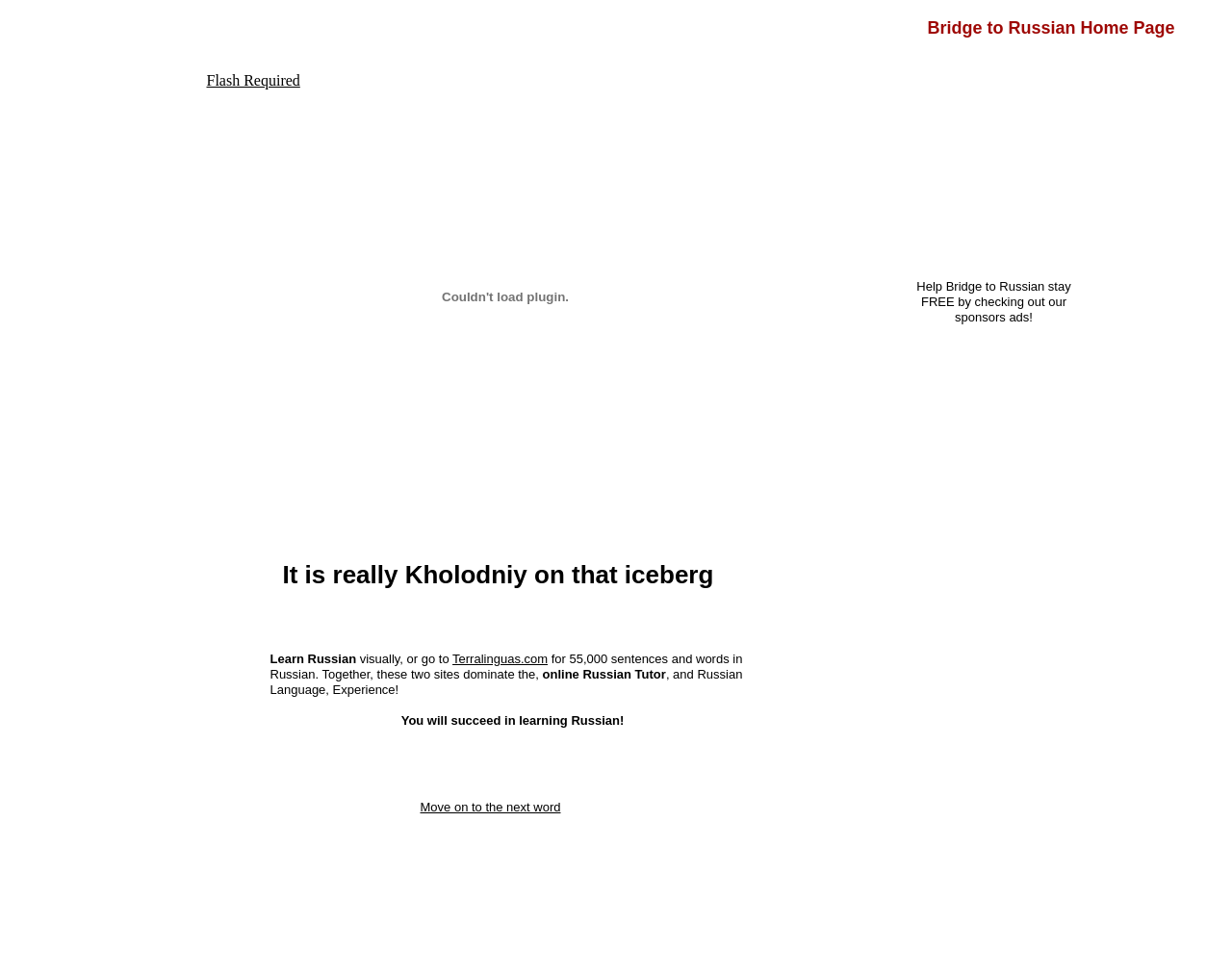Provide the bounding box coordinates of the HTML element described by the text: "aria-label="Advertisement" name="aswift_1" title="Advertisement"". The coordinates should be in the format [left, top, right, bottom] with values between 0 and 1.

[0.744, 0.376, 0.869, 0.967]